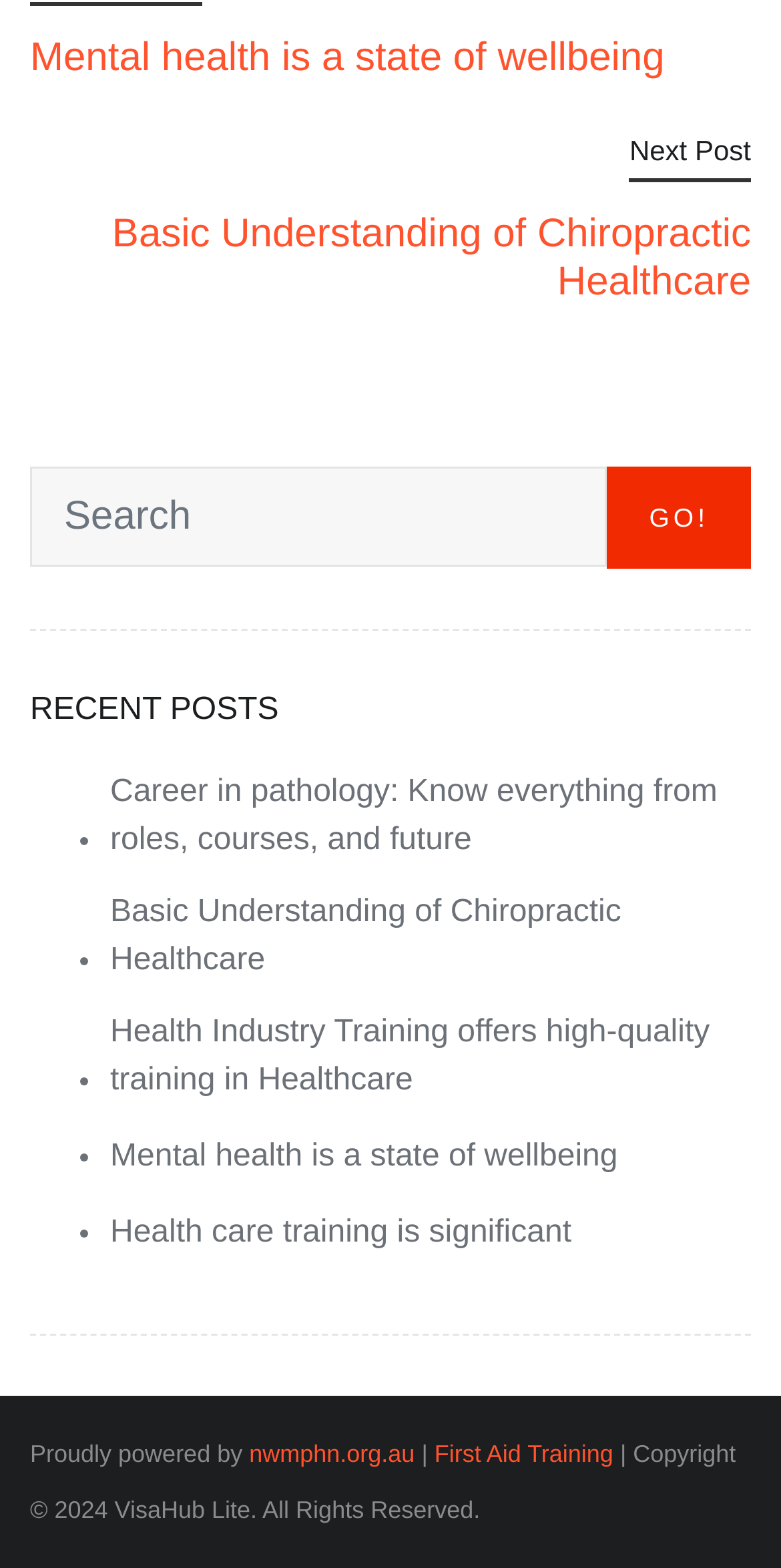Locate the bounding box coordinates of the clickable element to fulfill the following instruction: "Click on 'GO!' button". Provide the coordinates as four float numbers between 0 and 1 in the format [left, top, right, bottom].

[0.777, 0.298, 0.962, 0.363]